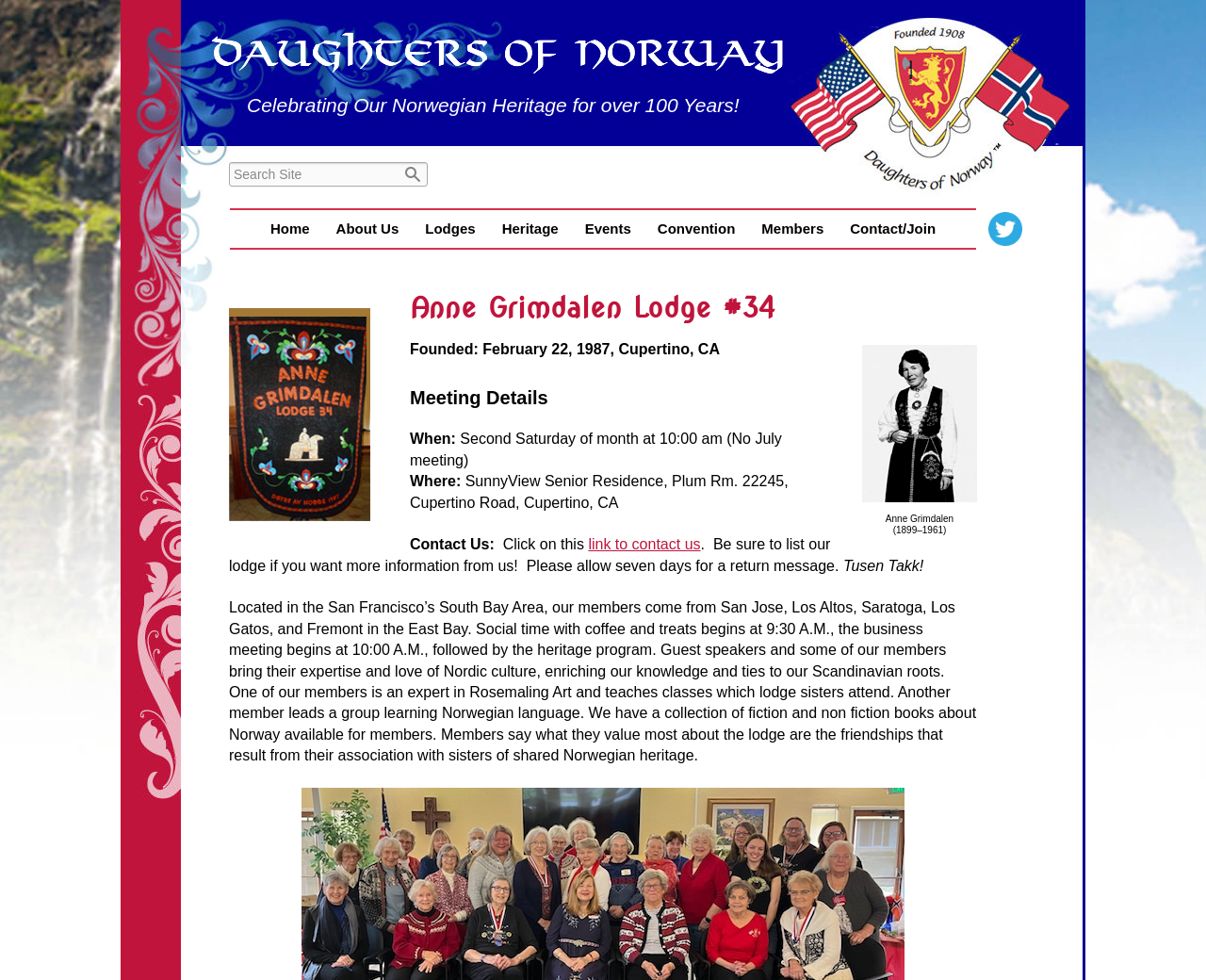Bounding box coordinates are given in the format (top-left x, top-left y, bottom-right x, bottom-right y). All values should be floating point numbers between 0 and 1. Provide the bounding box coordinate for the UI element described as: link to contact us

[0.488, 0.547, 0.581, 0.564]